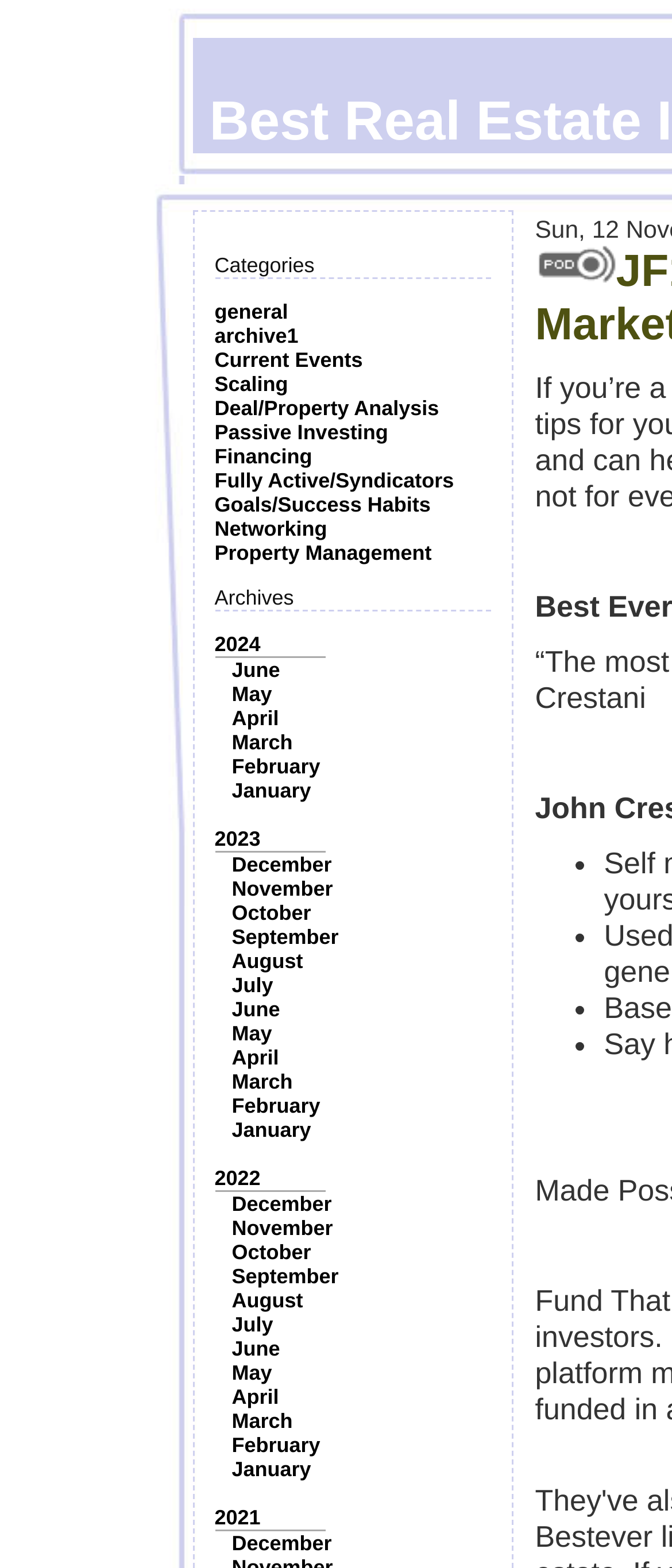Please find the bounding box coordinates for the clickable element needed to perform this instruction: "Browse articles from June 2023".

[0.345, 0.636, 0.417, 0.651]